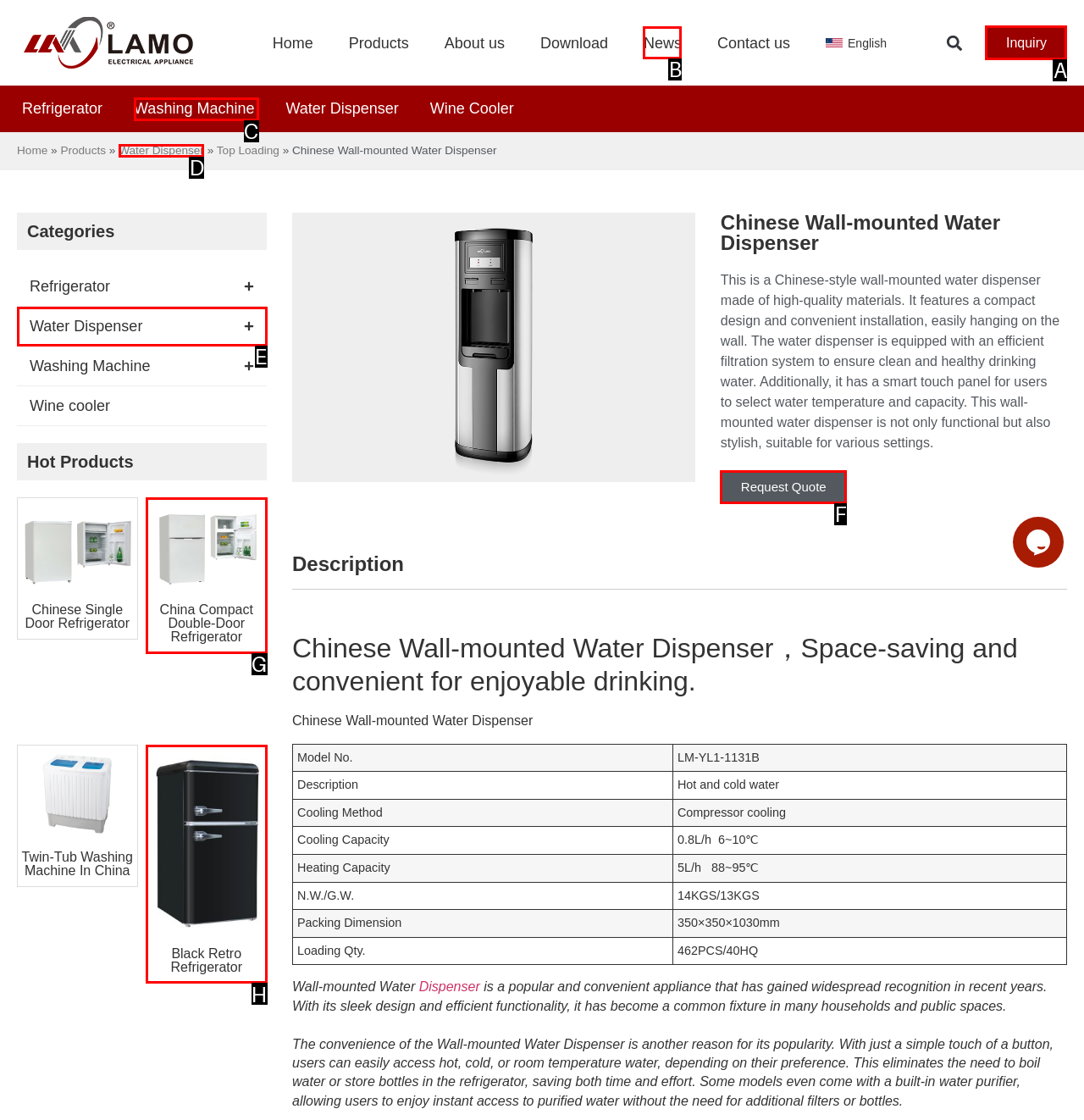Specify the letter of the UI element that should be clicked to achieve the following: Click the 'Inquiry' link at the top
Provide the corresponding letter from the choices given.

A